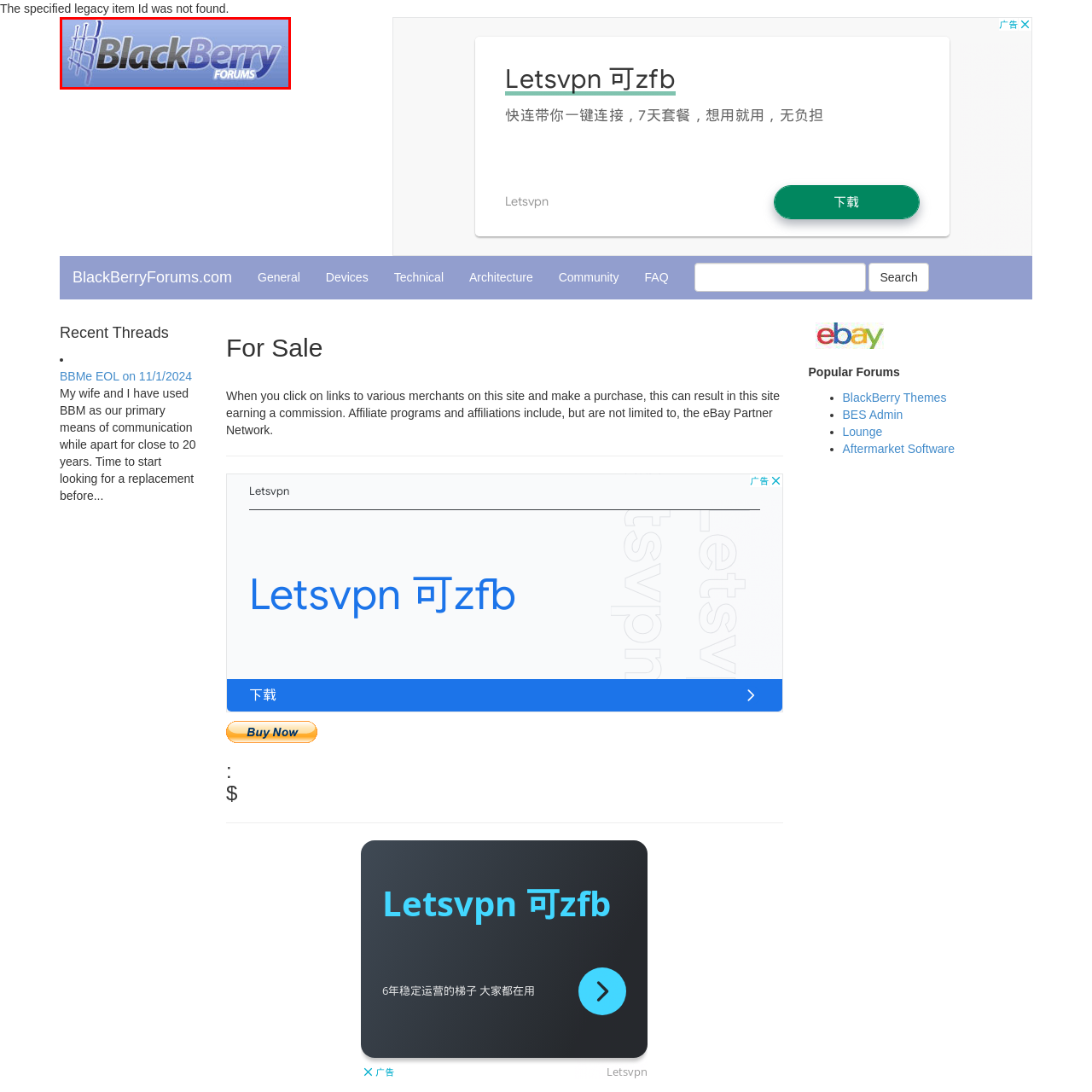Observe the image within the red-bordered area and respond to the following question in detail, making use of the visual information: What is the color of the background of the logo?

The background of the logo is a soft blue tone, providing a cohesive and inviting backdrop for the branding, which symbolizes a vibrant online community focused on discussions related to BlackBerry devices and technology.